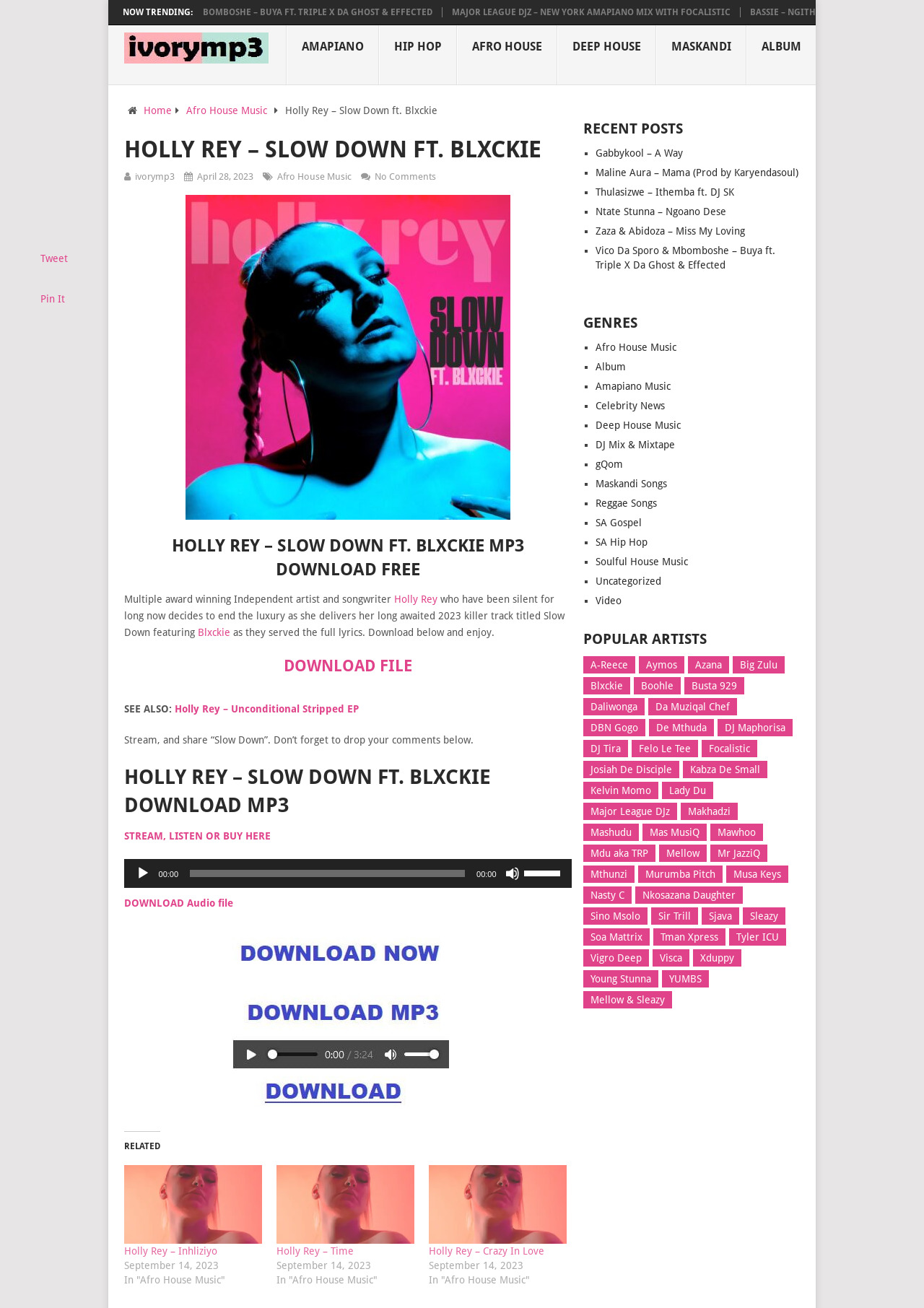Please locate the bounding box coordinates of the element that should be clicked to complete the given instruction: "Visit the 'ivoryMP3' website".

[0.134, 0.025, 0.29, 0.049]